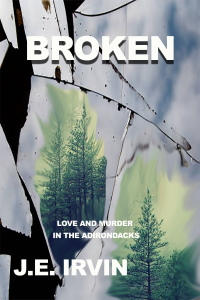What is reflected in the fragmented mirror?
Based on the visual, give a brief answer using one word or a short phrase.

Ethereal green trees